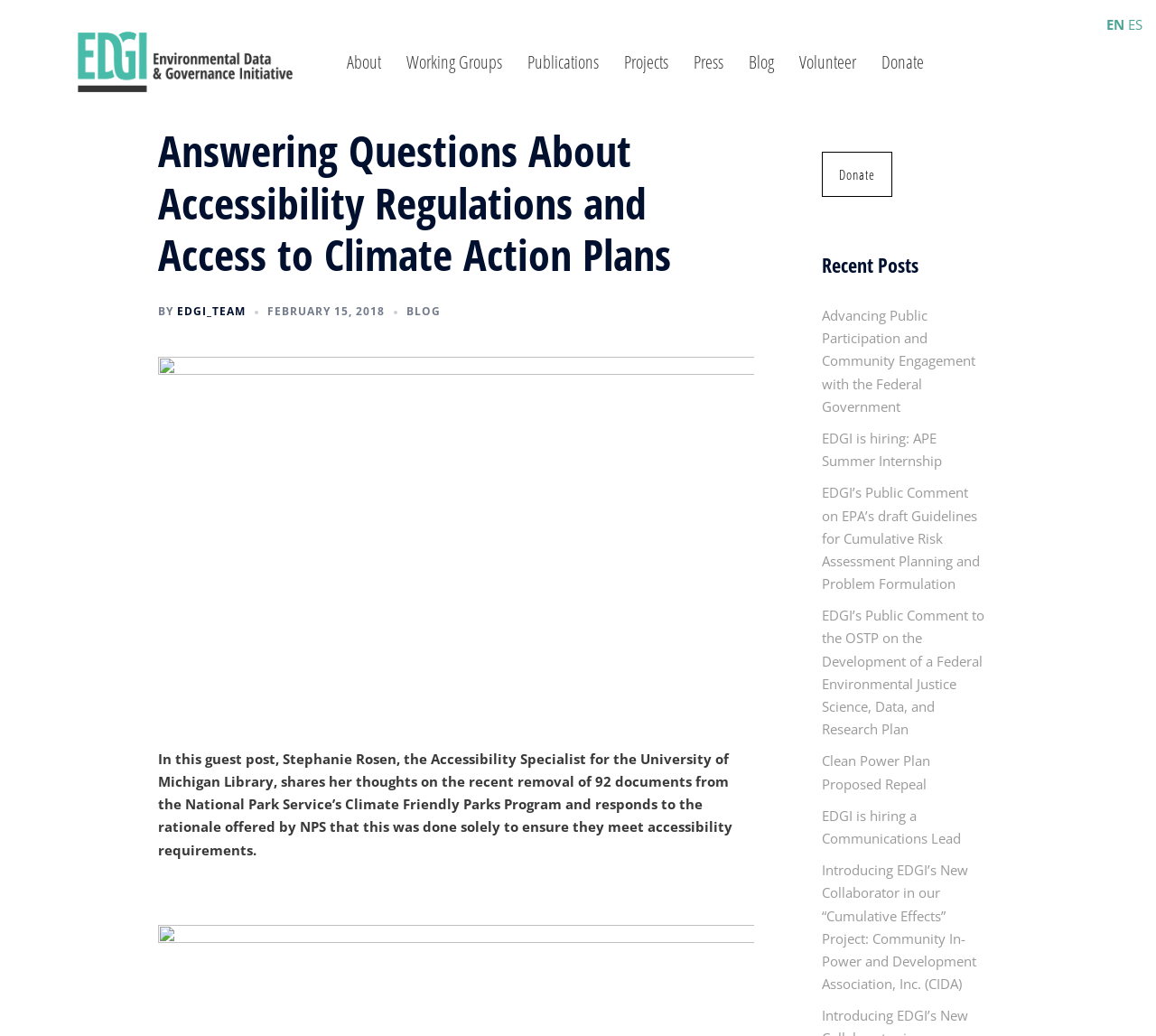Provide a short answer to the following question with just one word or phrase: How many documents were removed from the National Park Service’s program?

92